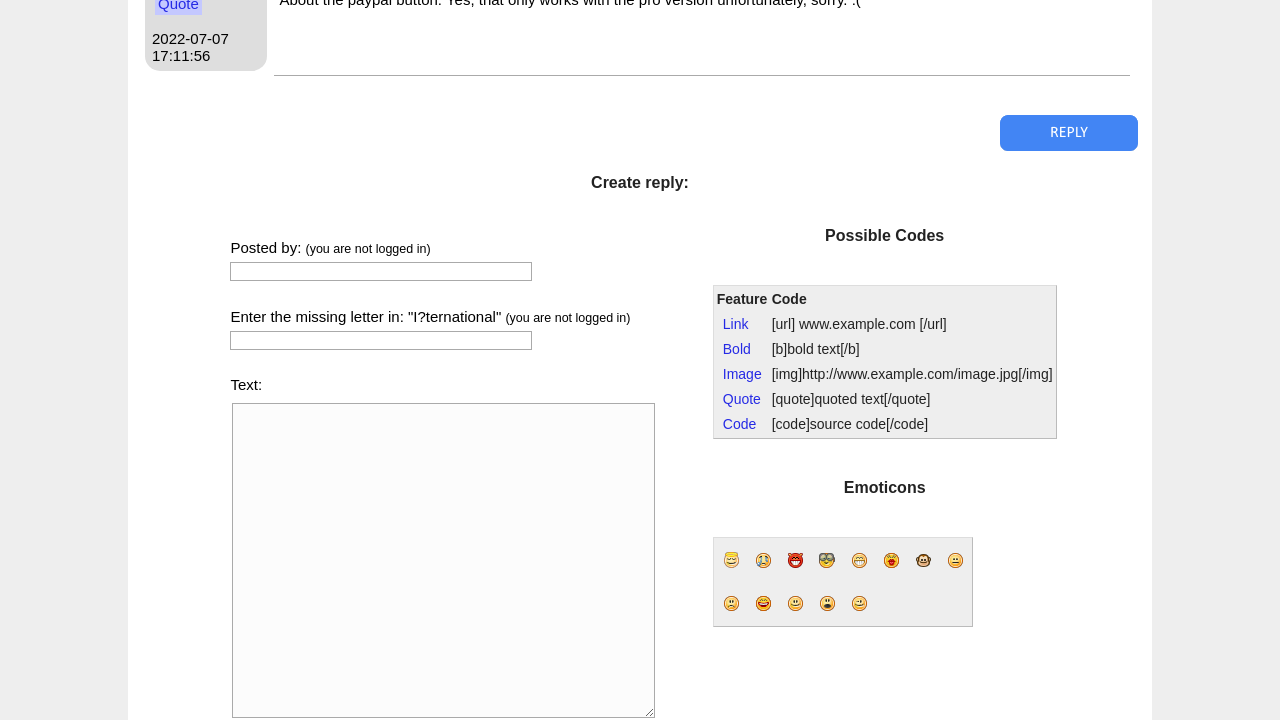Provide the bounding box coordinates of the HTML element described by the text: "Bold". The coordinates should be in the format [left, top, right, bottom] with values between 0 and 1.

[0.562, 0.469, 0.589, 0.499]